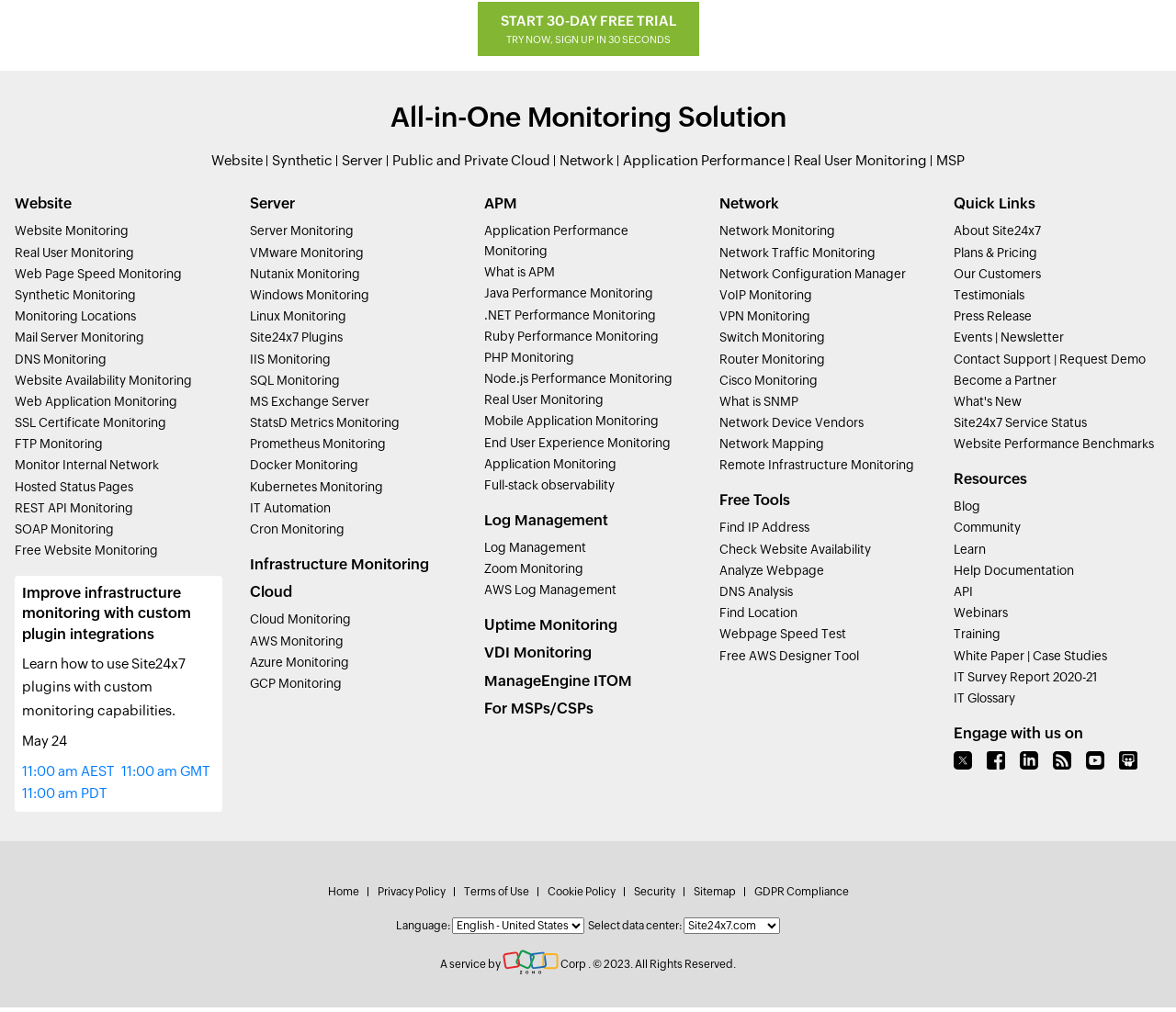Determine the bounding box coordinates of the section to be clicked to follow the instruction: "Check application performance monitoring". The coordinates should be given as four float numbers between 0 and 1, formatted as [left, top, right, bottom].

[0.412, 0.221, 0.535, 0.255]